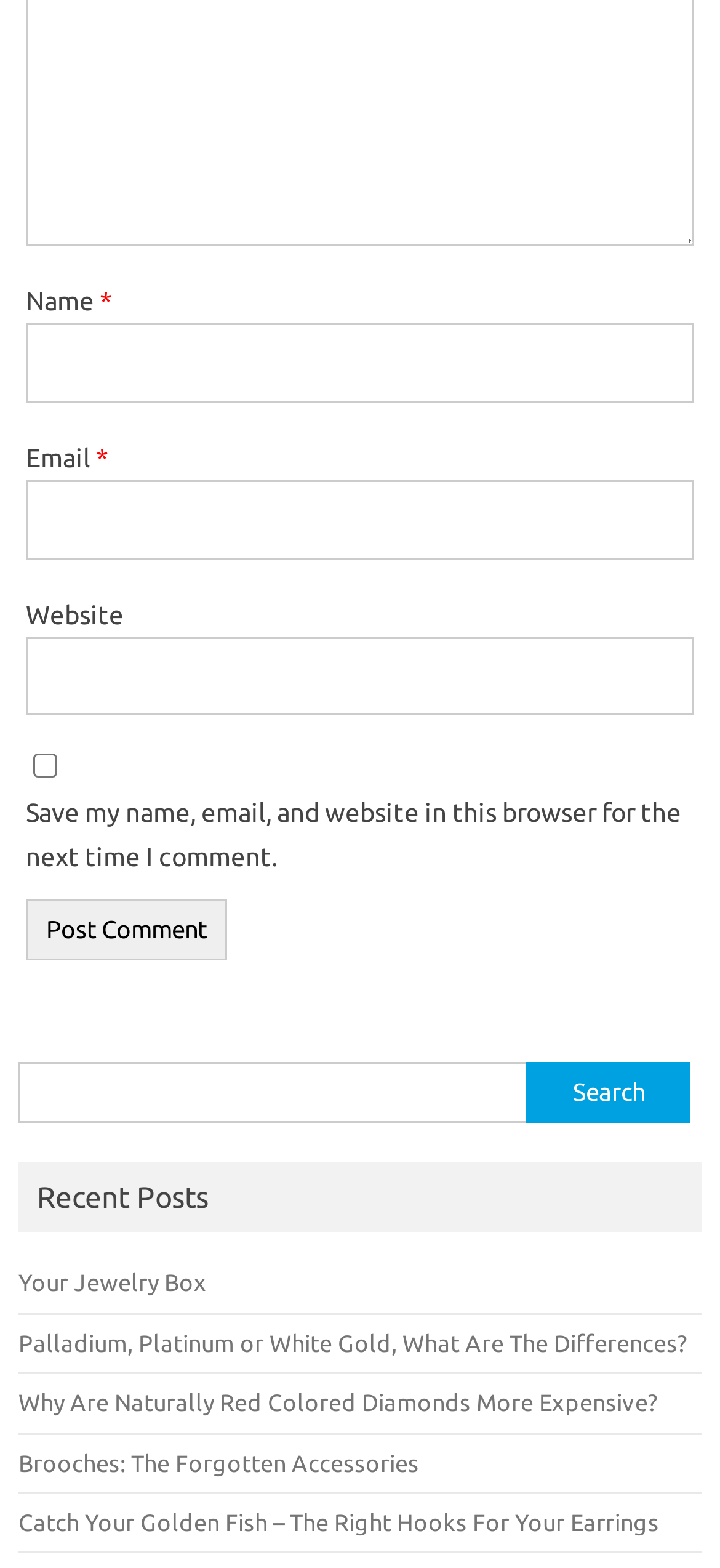What type of content is listed below 'Recent Posts'?
Look at the image and answer the question with a single word or phrase.

Article links